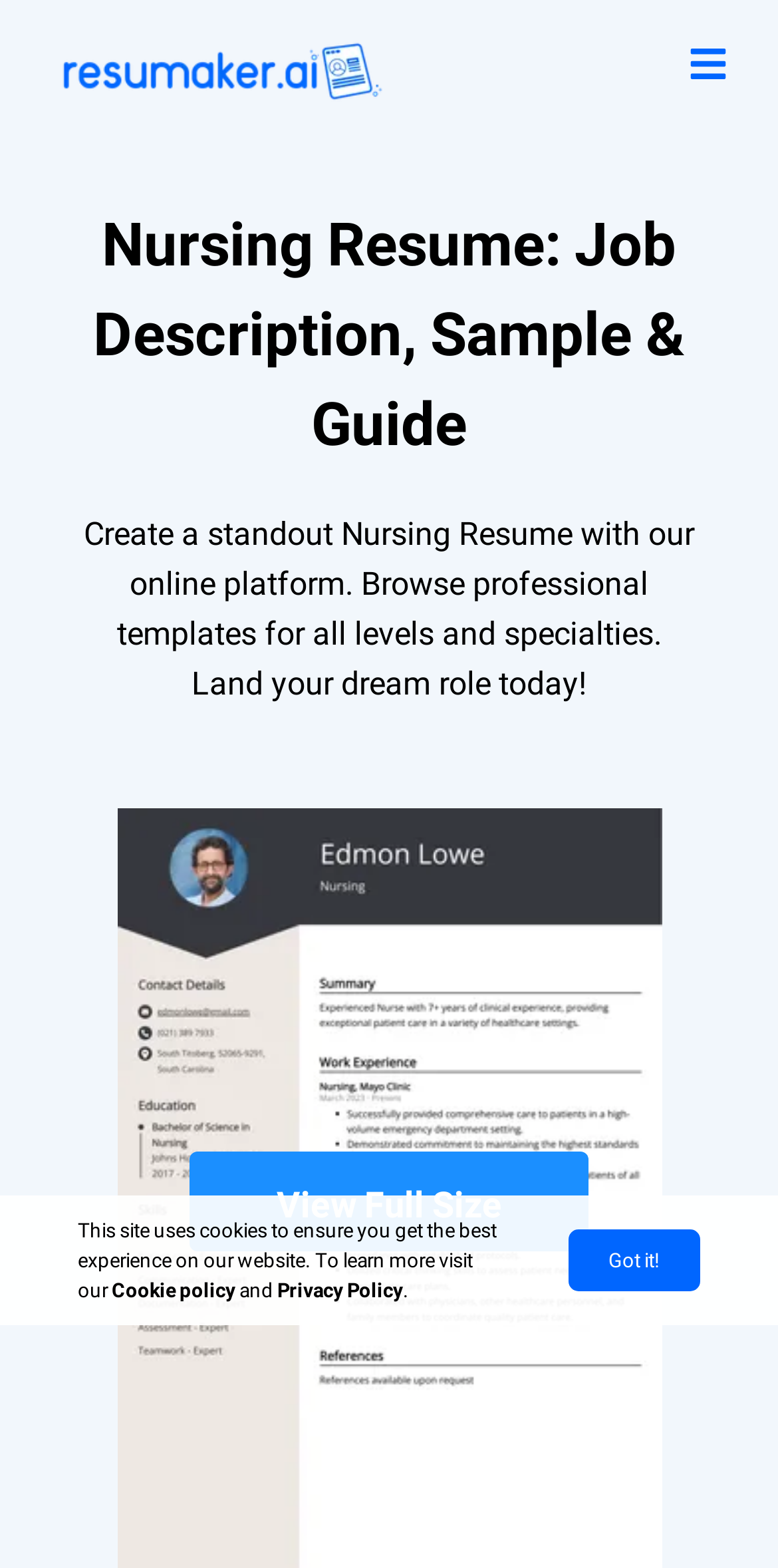Is there a logo on the webpage? Look at the image and give a one-word or short phrase answer.

Yes